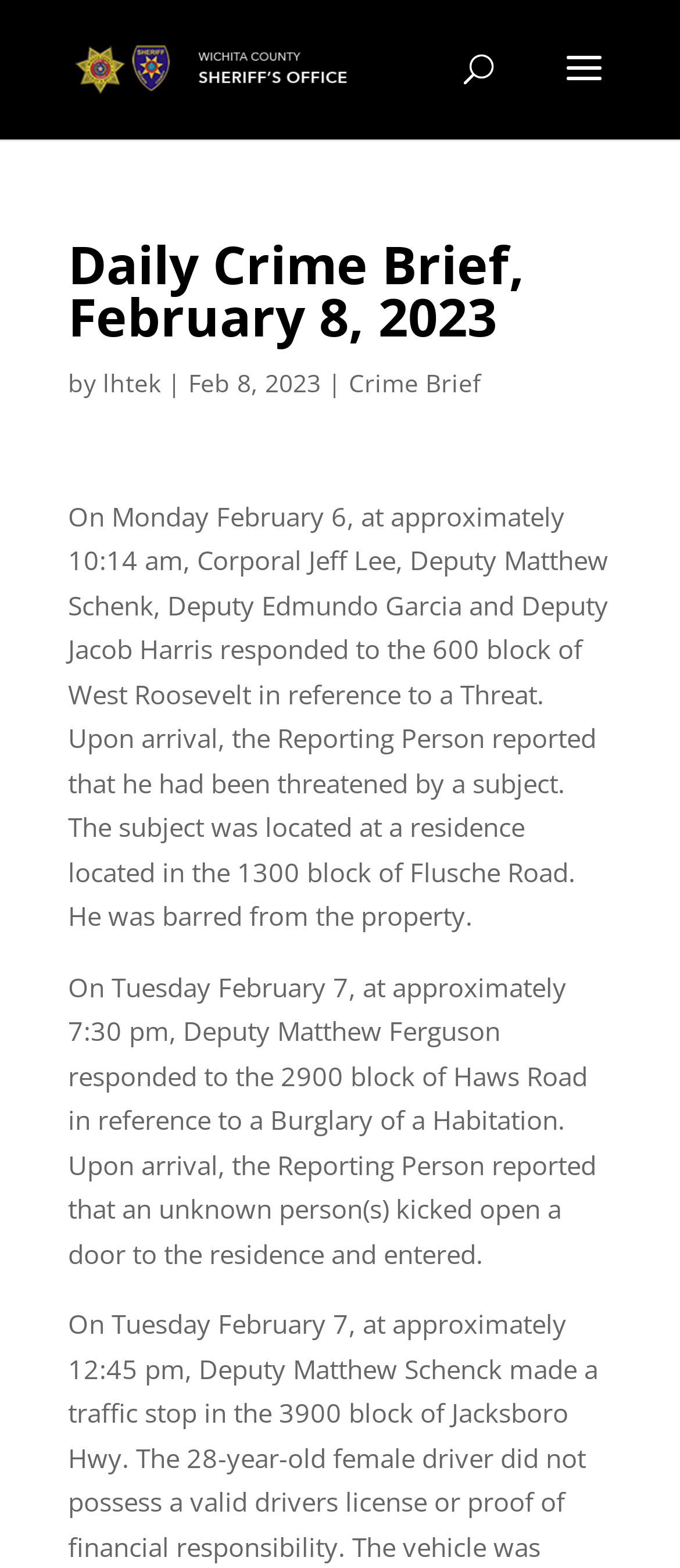What is the name of the sheriff's office?
Look at the image and provide a short answer using one word or a phrase.

Wichita County Sheriff's Office